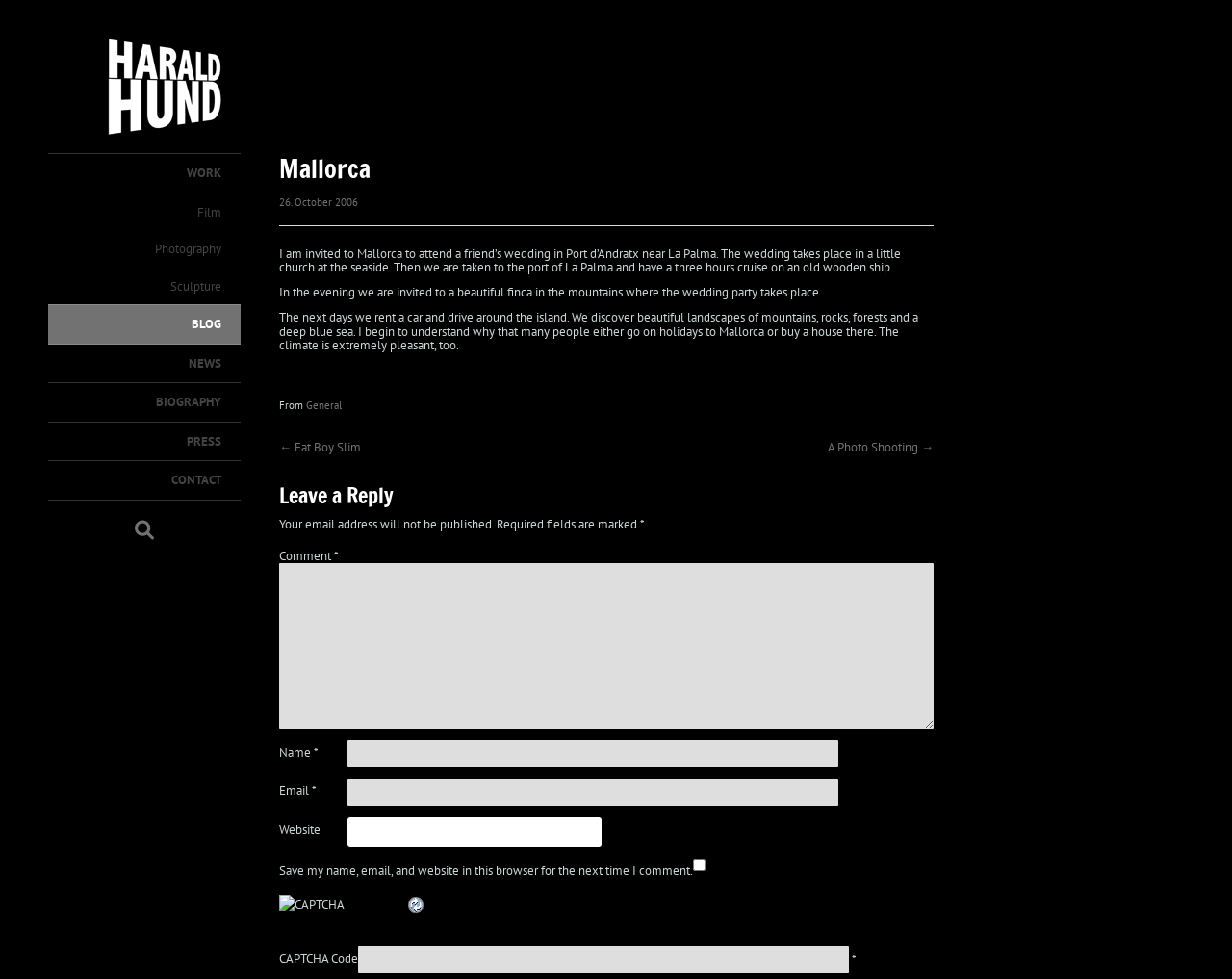Generate a thorough caption that explains the contents of the webpage.

The webpage is about Harald Hund's experience in Mallorca, with a focus on his blog post about attending a friend's wedding on the island. At the top of the page, there is an image of Harald Hund, followed by a navigation menu with links to WORK, Film, Photography, Sculpture, BLOG, NEWS, BIOGRAPHY, PRESS, and CONTACT.

Below the navigation menu, there is a main article section that takes up most of the page. The article is titled "Mallorca" and has a subheading with a date, "26. October 2006". The article is divided into three paragraphs, describing Harald's experience attending the wedding, exploring the island, and enjoying the pleasant climate.

To the right of the article title, there is a link to a previous post, "Fat Boy Slim", and a link to a next post, "A Photo Shooting". Below the article, there is a section for leaving a reply, with fields for commenting, name, email, and website. There is also a checkbox to save the commenter's information for future comments. A CAPTCHA image is displayed, with a refresh link and a field to enter the CAPTCHA code.

Overall, the webpage has a simple and clean design, with a focus on Harald's blog post and easy navigation to other sections of the website.